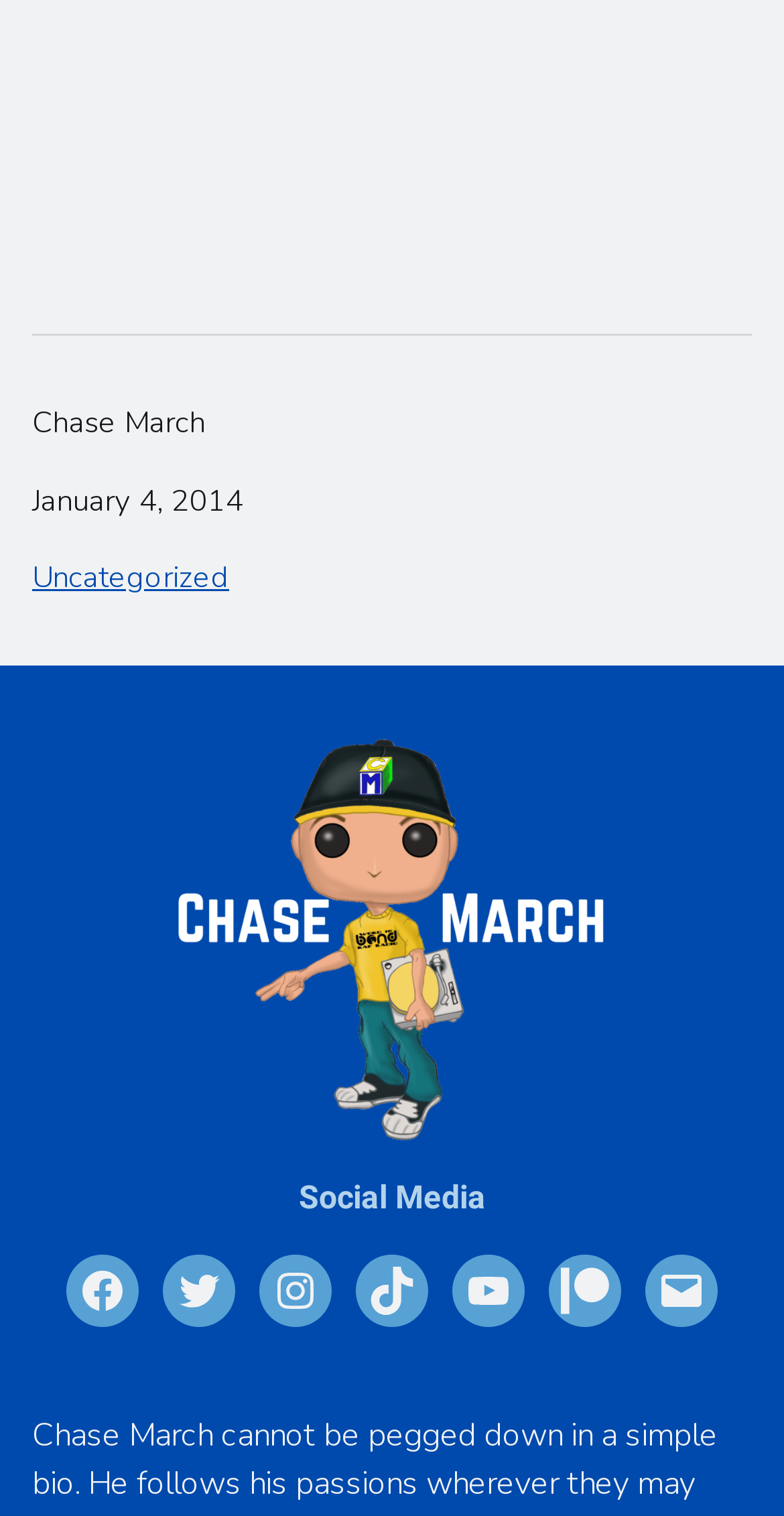Please determine the bounding box coordinates of the section I need to click to accomplish this instruction: "check post date".

[0.041, 0.316, 0.31, 0.343]